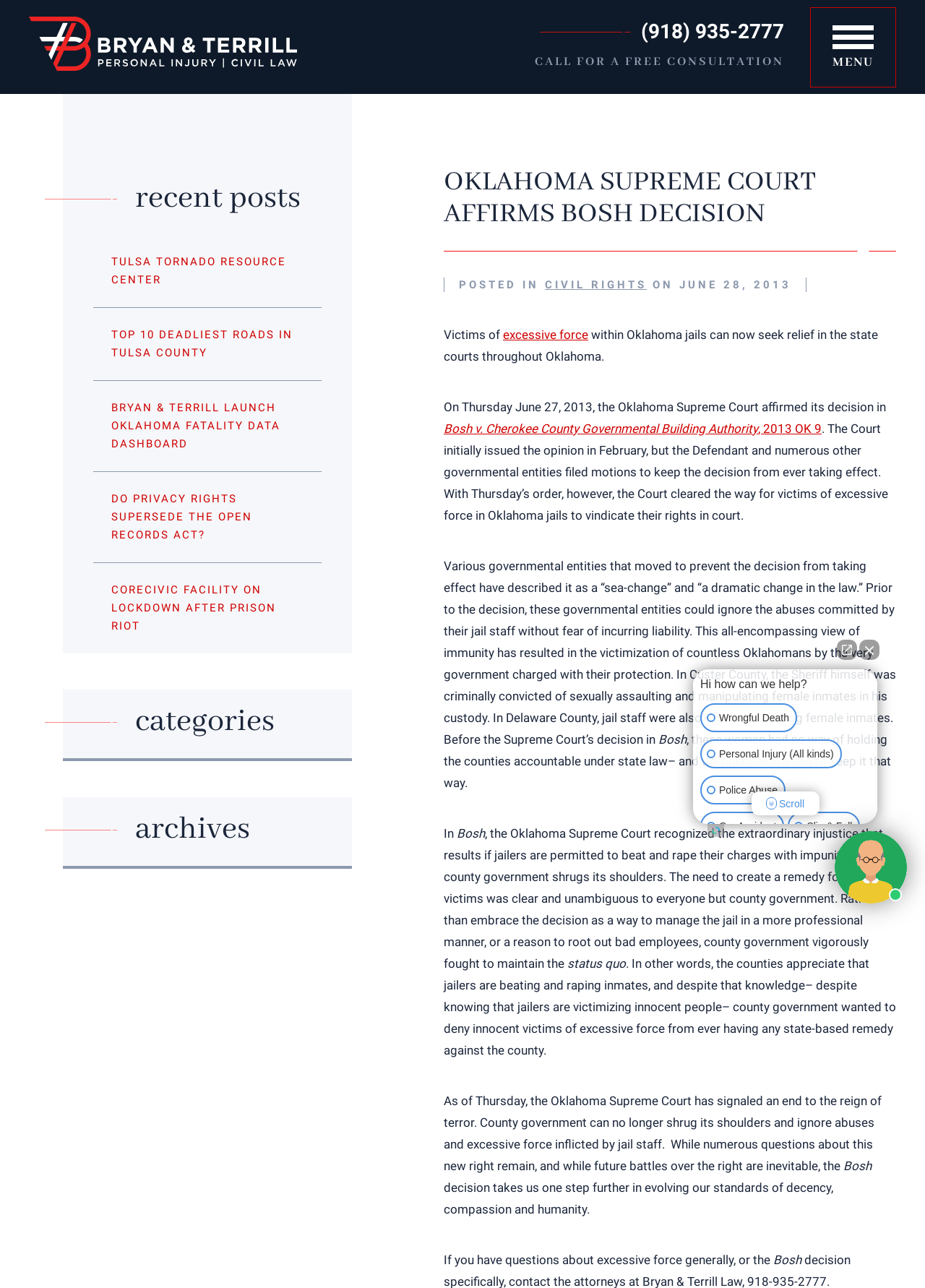Using floating point numbers between 0 and 1, provide the bounding box coordinates in the format (top-left x, top-left y, bottom-right x, bottom-right y). Locate the UI element described here: Jails and Prisons

[0.101, 0.944, 0.348, 0.987]